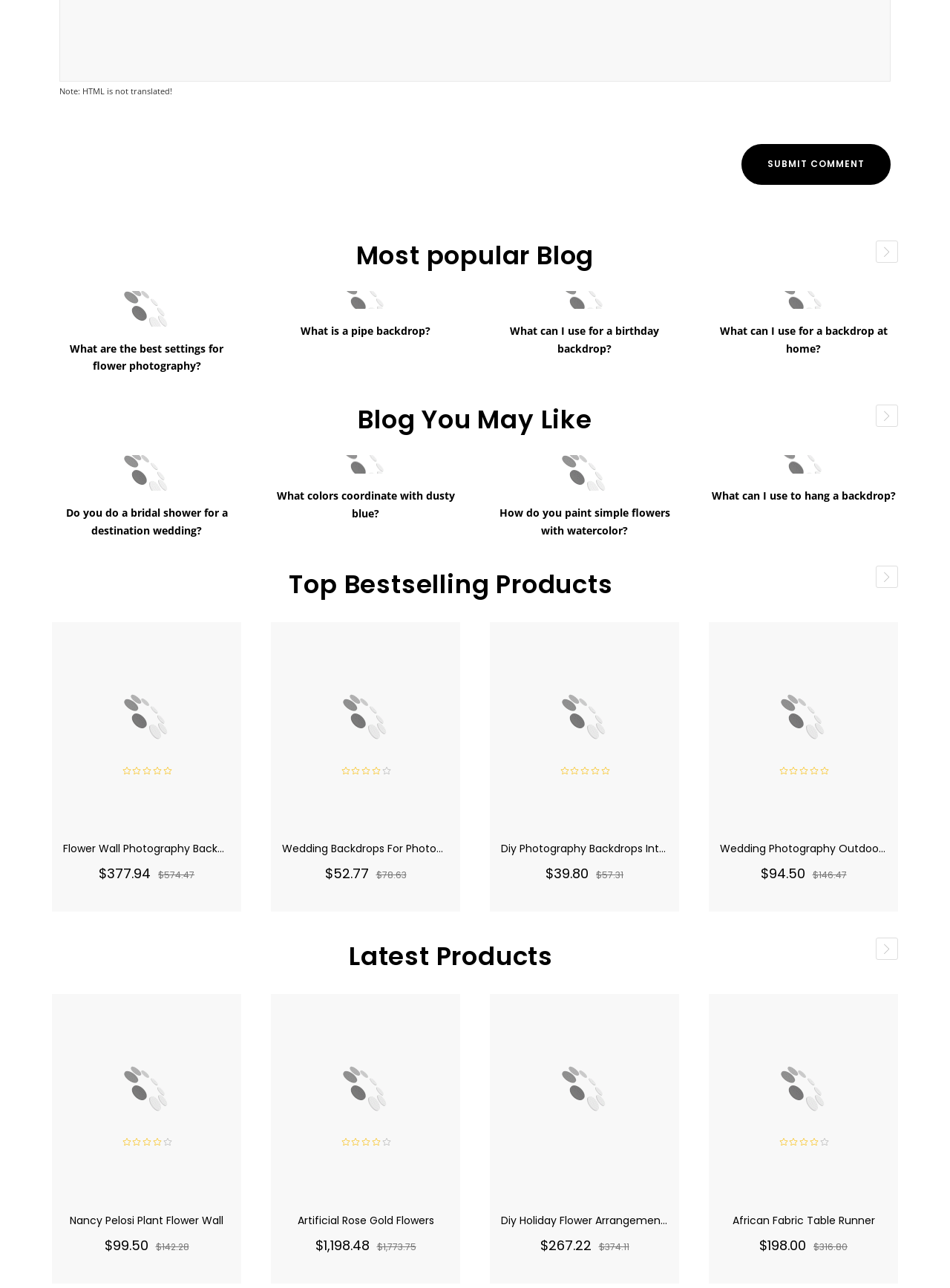How many links are there under 'Most popular Blog'?
Could you please answer the question thoroughly and with as much detail as possible?

I counted the number of links listed under the 'Most popular Blog' section, which includes 'What are the best settings for flower photography?', 'What is a pipe backdrop?', 'What can I use for a birthday backdrop?', and 'What can I use for a backdrop at home?'. There are 4 links in total.